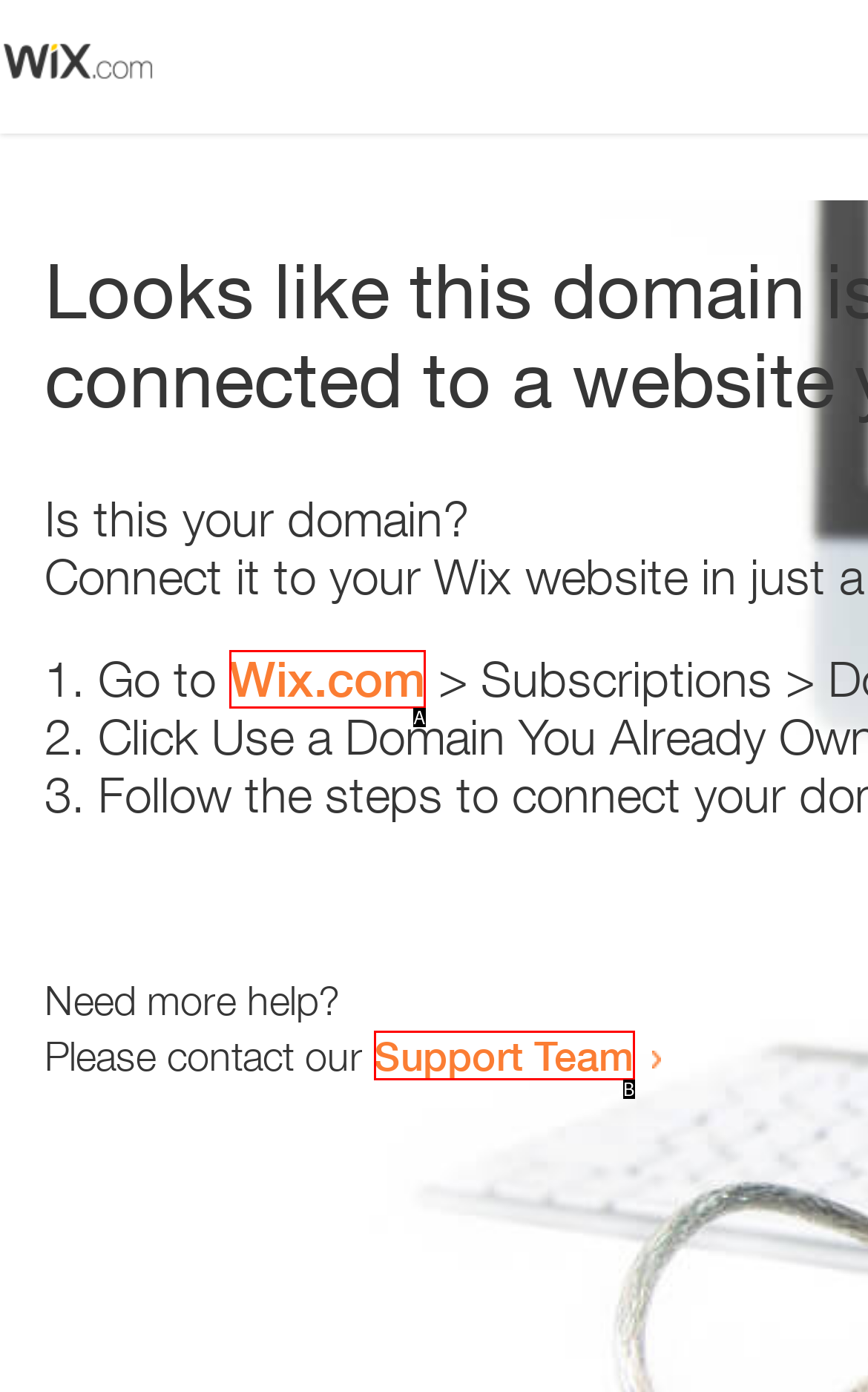Given the description: Support Team, pick the option that matches best and answer with the corresponding letter directly.

B